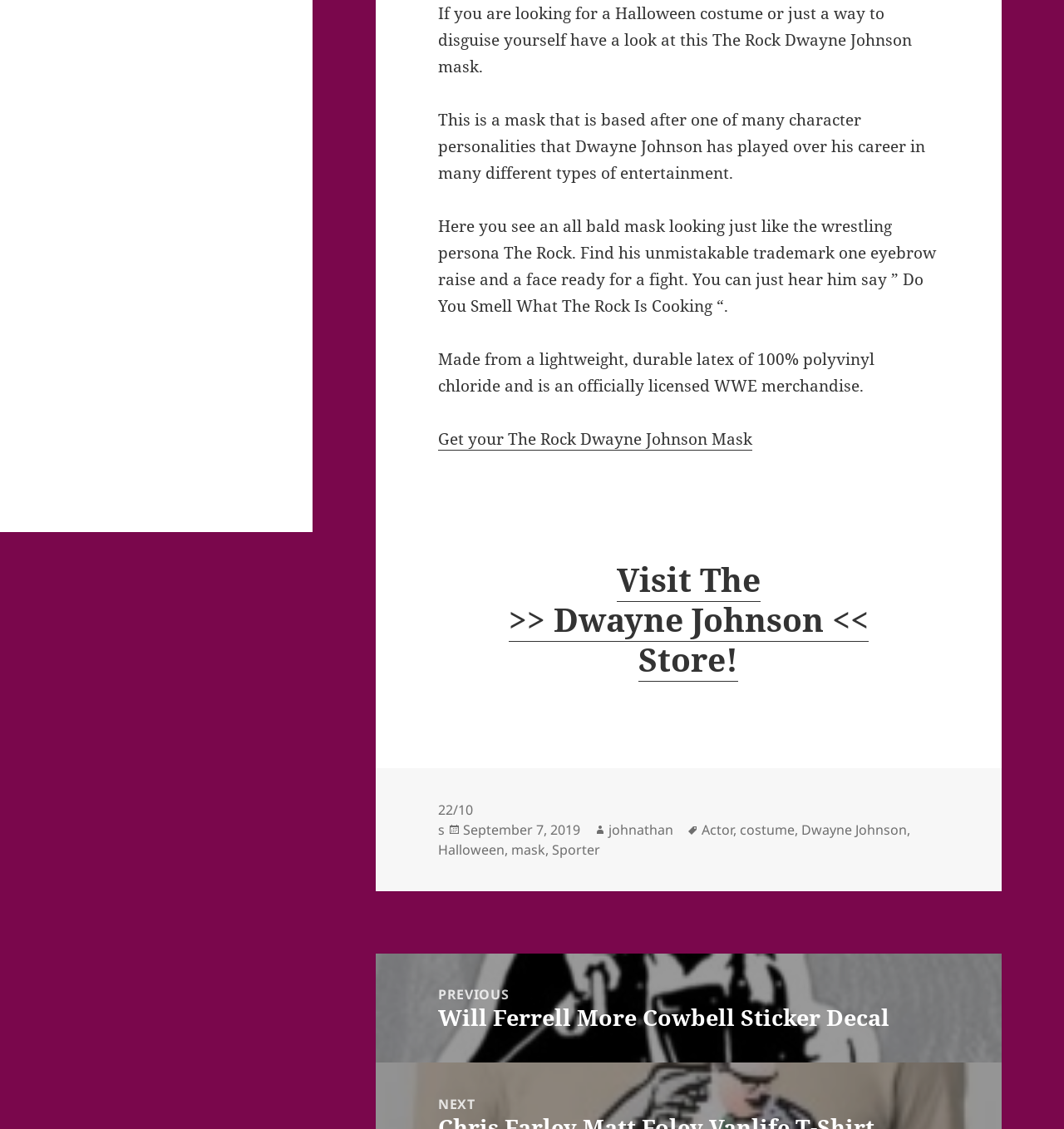Provide the bounding box coordinates of the HTML element described by the text: "September 7, 2019October 6, 2022".

[0.435, 0.691, 0.545, 0.708]